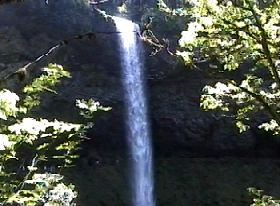Reply to the question with a brief word or phrase: What type of atmosphere does the image evoke?

tranquility and wonder